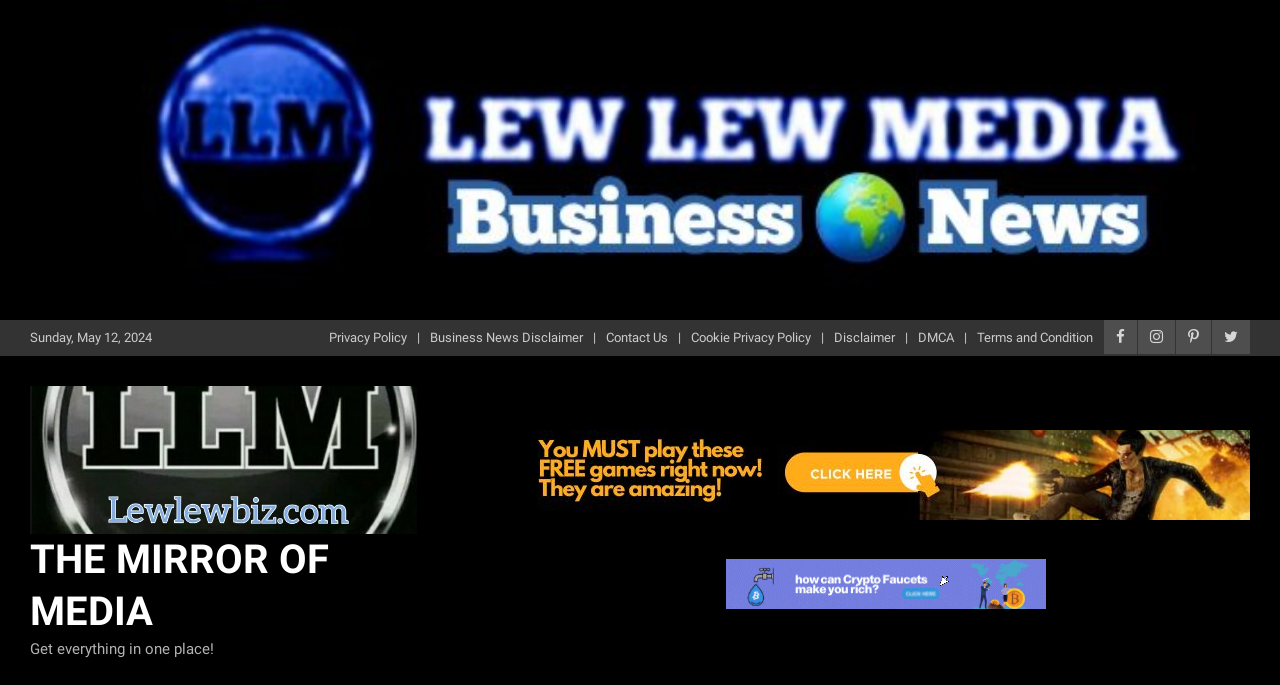What is the name of the website?
We need a detailed and exhaustive answer to the question. Please elaborate.

I found the name 'THE MIRROR OF MEDIA' at the top of the webpage, which is also the title of the webpage and the text of the image.